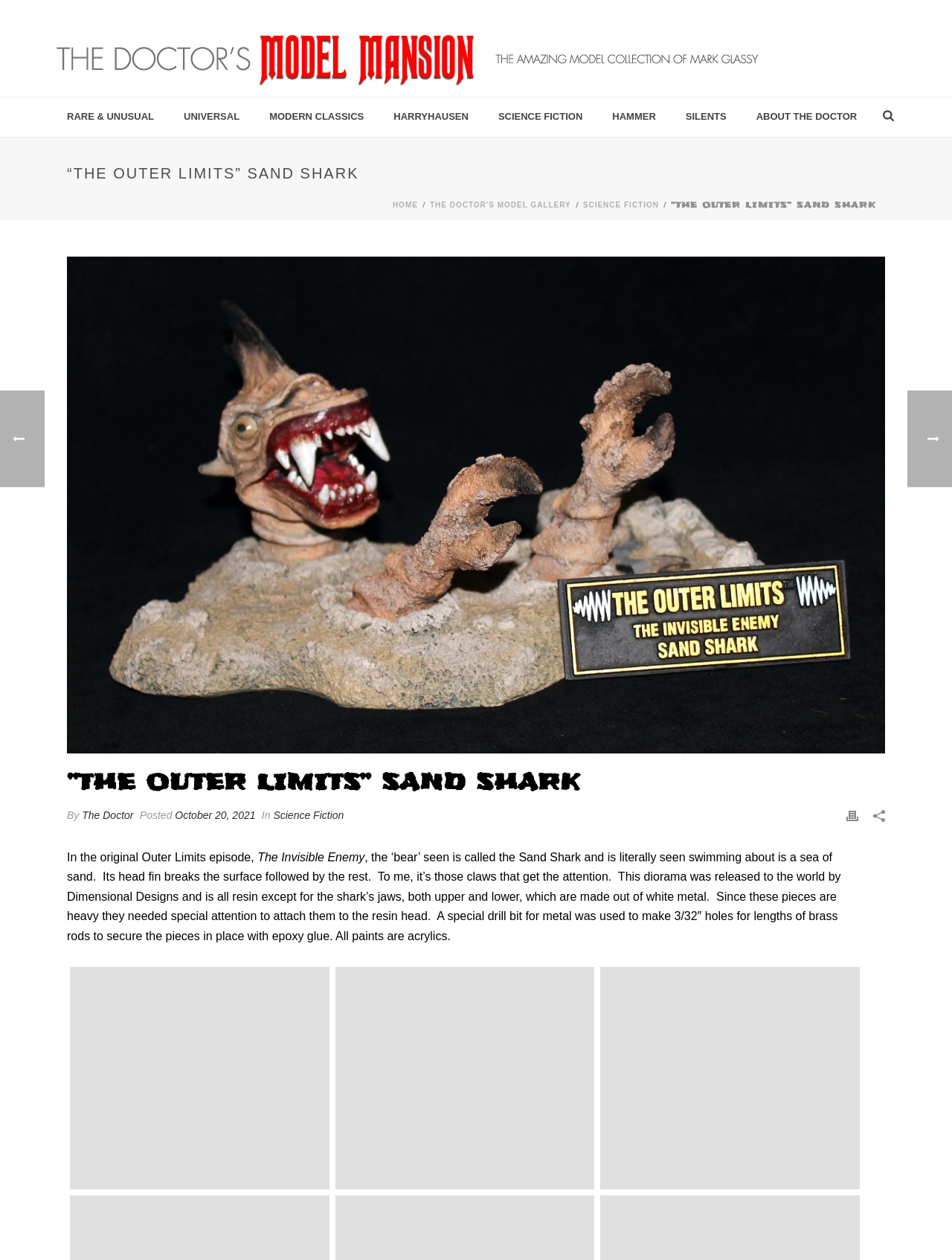Identify the bounding box coordinates of the specific part of the webpage to click to complete this instruction: "Learn about University Services".

None